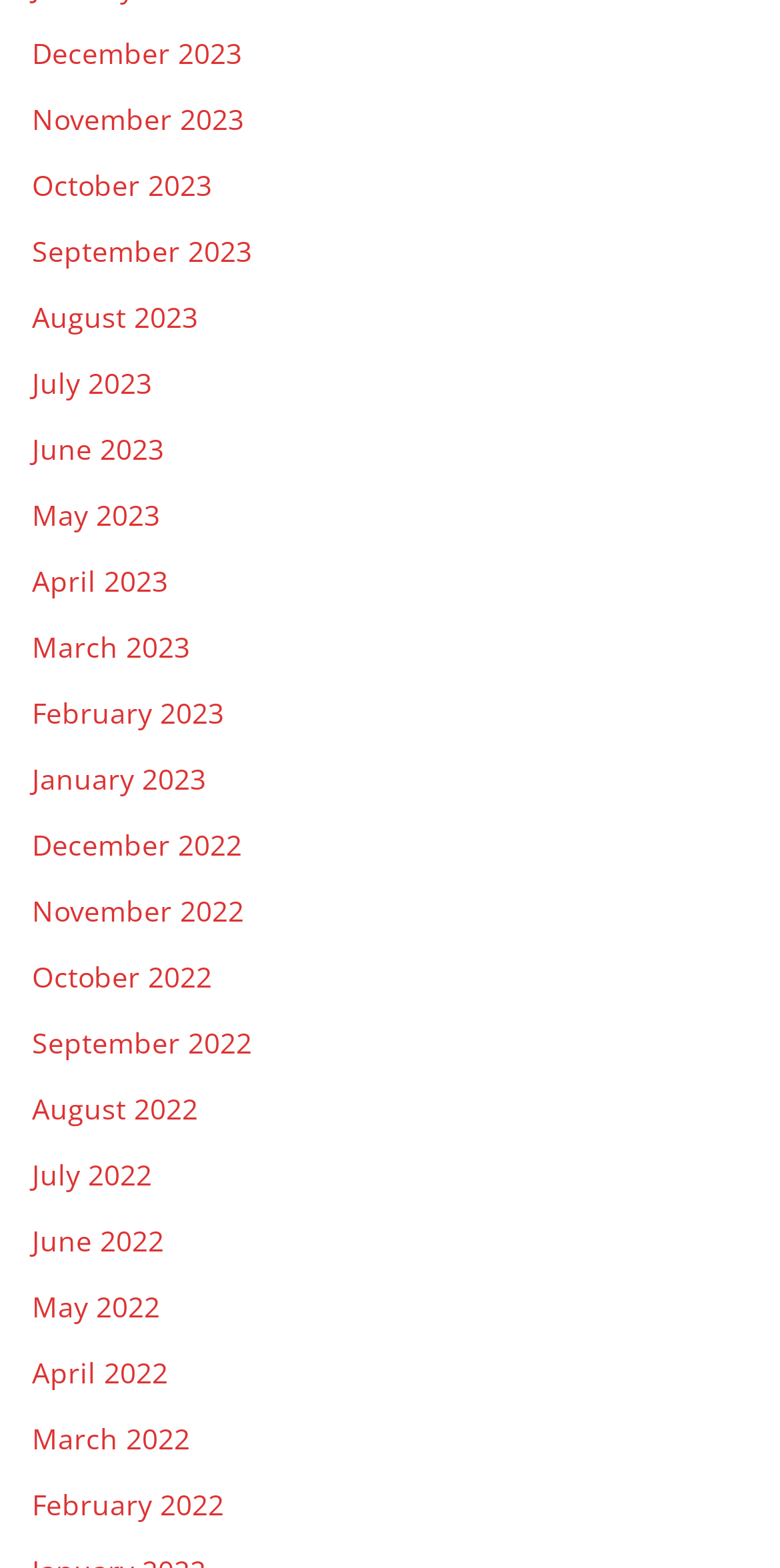What is the pattern of the month links?
Refer to the image and give a detailed response to the question.

I observed that the link elements are listed in a chronological order, with each element representing a month and year. This suggests that the pattern of the month links is a monthly archive, where each link leads to a page with content from that specific month and year.